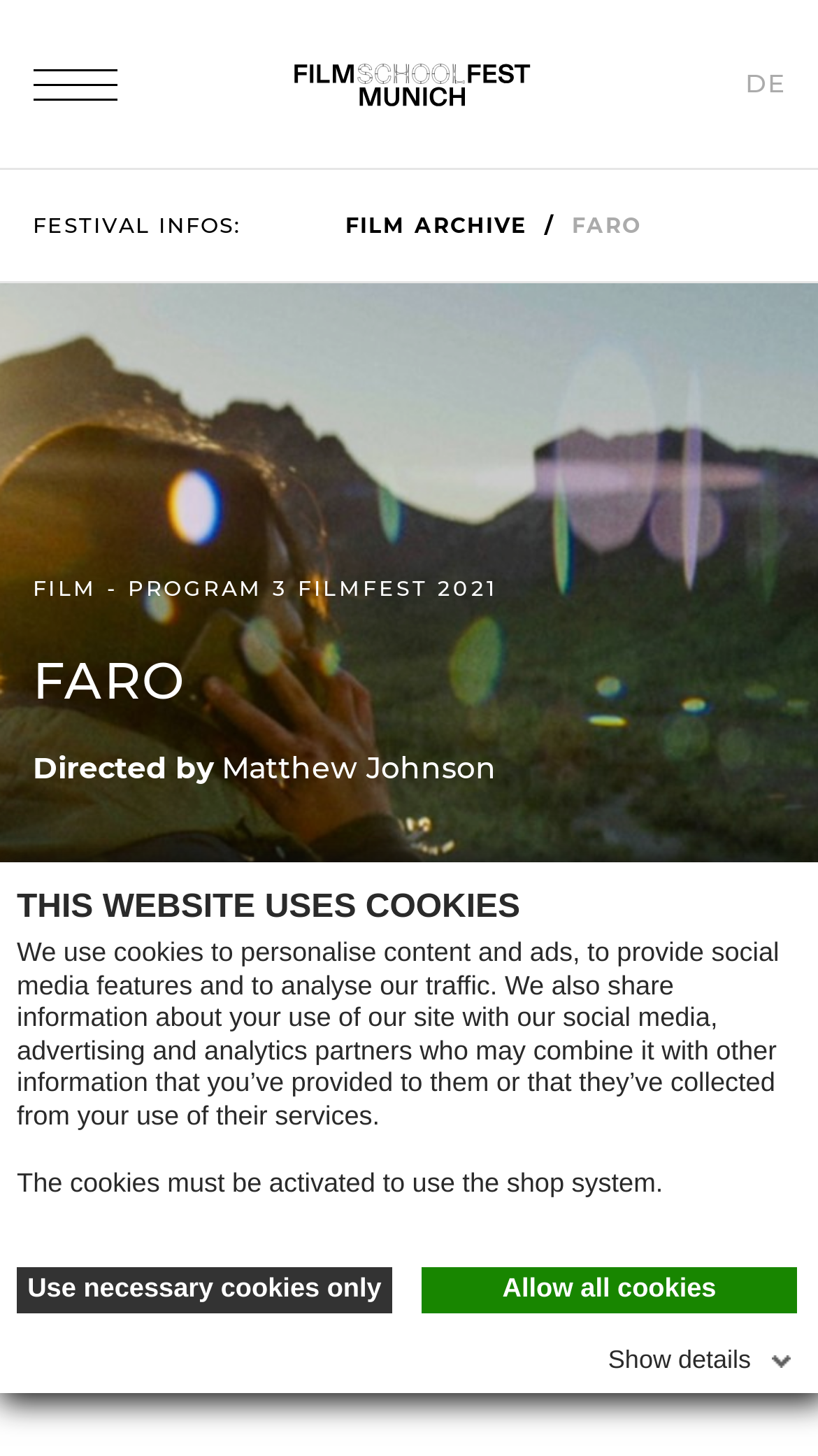What is the name of the festival?
Using the image, provide a concise answer in one word or a short phrase.

Filmschoolfest Munich